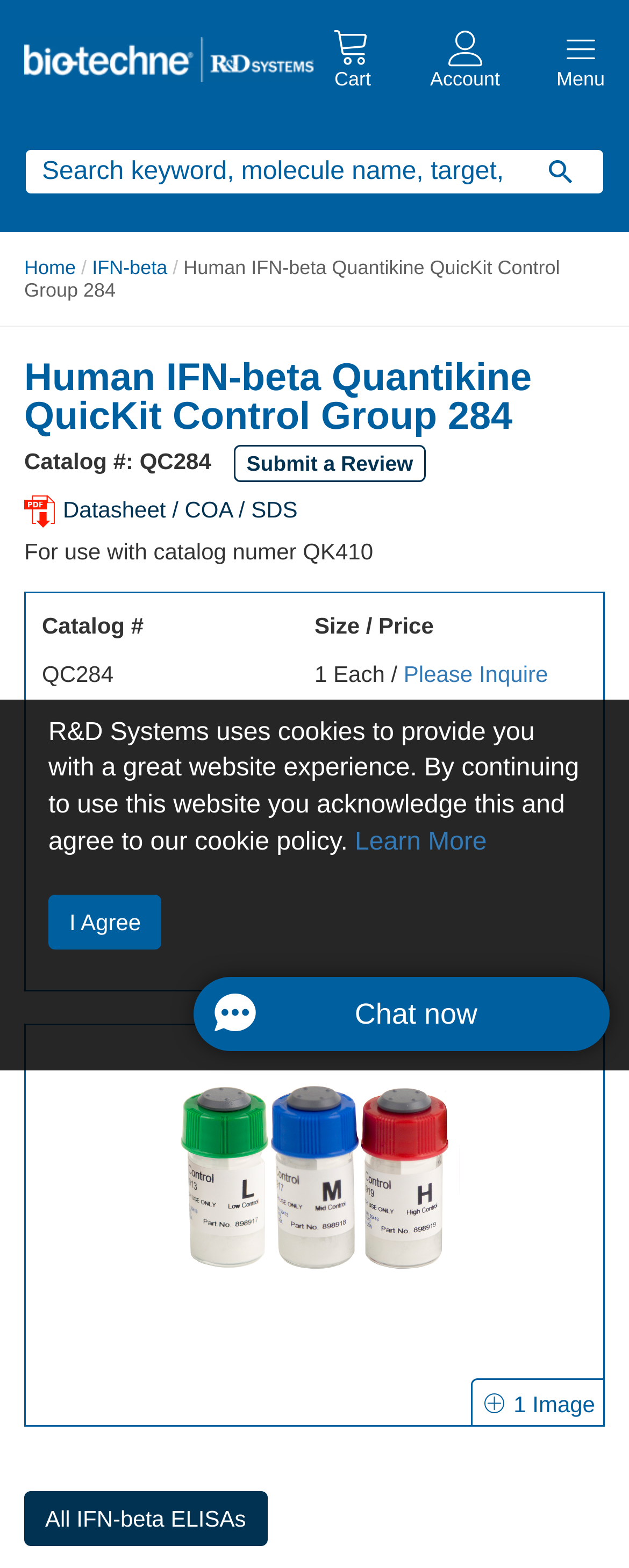Can you provide the bounding box coordinates for the element that should be clicked to implement the instruction: "View product datasheet"?

[0.038, 0.317, 0.473, 0.333]